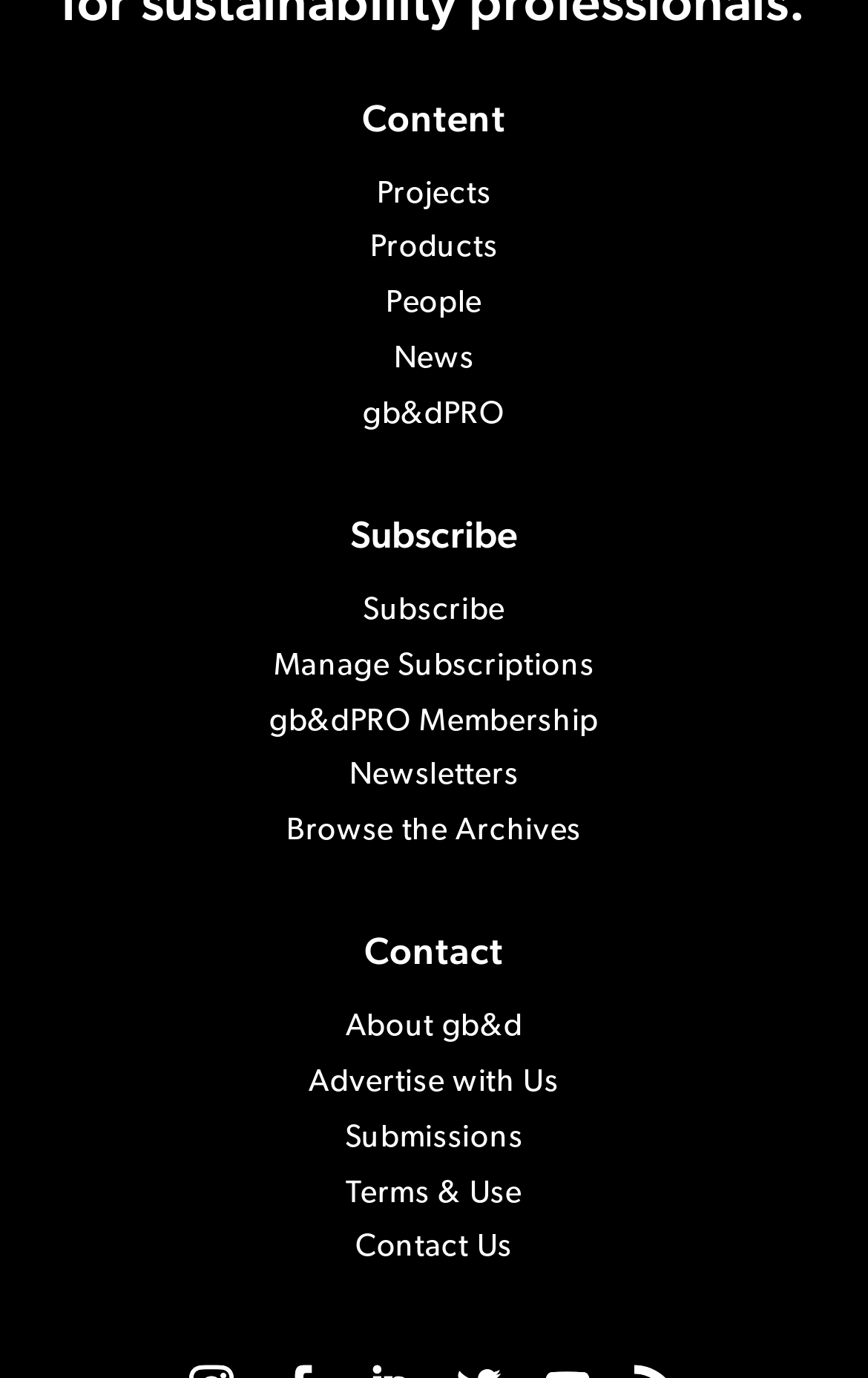Based on the image, give a detailed response to the question: What is the last link in the 'Contact' section?

In the 'Contact' section, I found the last link to be 'Contact Us' with a bounding box coordinate of [0.409, 0.894, 0.591, 0.918].